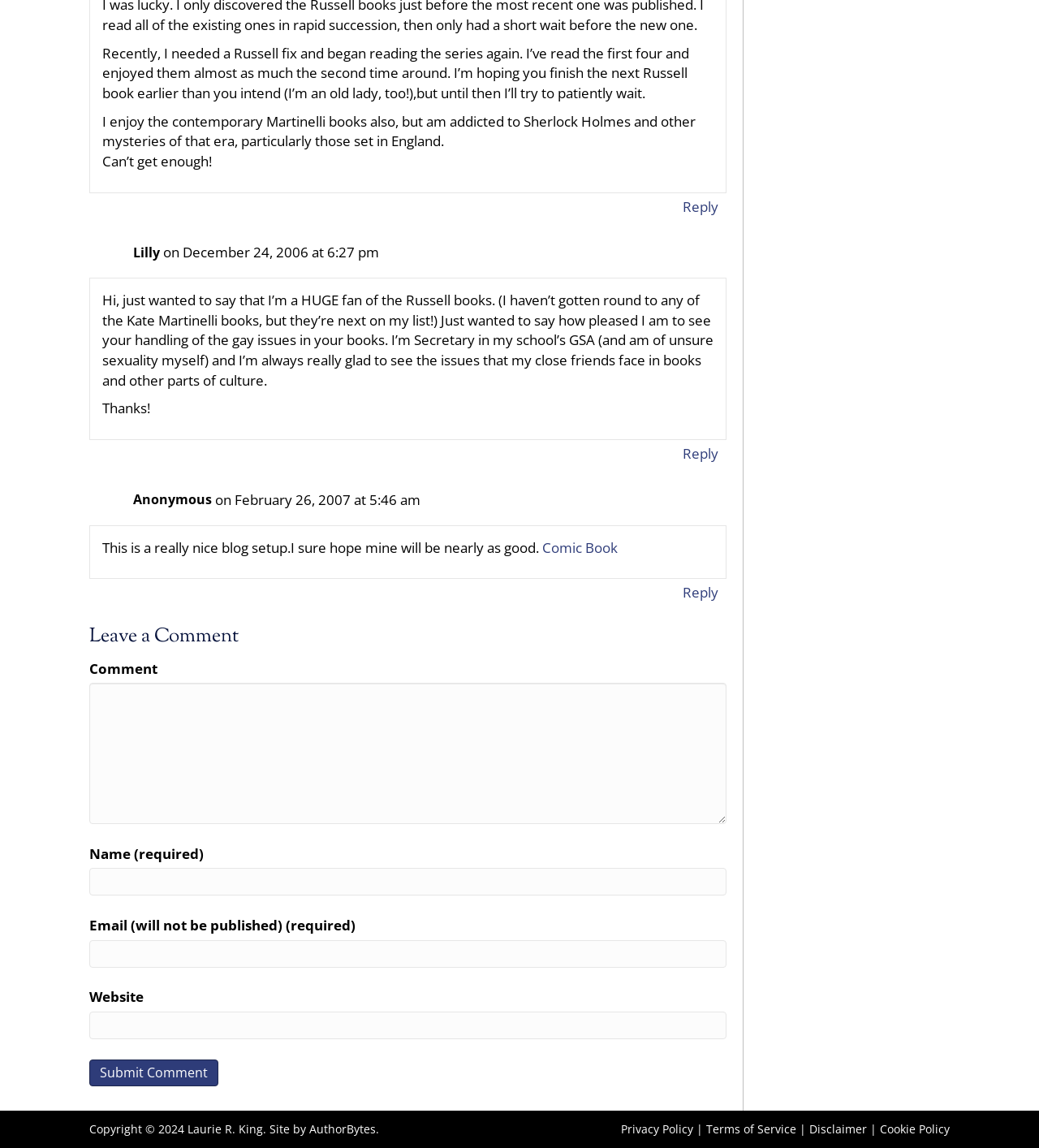Could you locate the bounding box coordinates for the section that should be clicked to accomplish this task: "Submit Comment".

[0.086, 0.923, 0.21, 0.946]